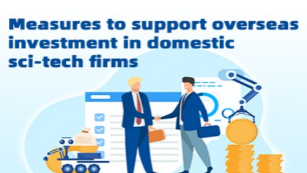Utilize the information from the image to answer the question in detail:
What is the purpose of the initiatives?

The purpose of the initiatives is to enhance competitiveness and innovation in the global market by fostering foreign investments to bolster domestic technological firms.